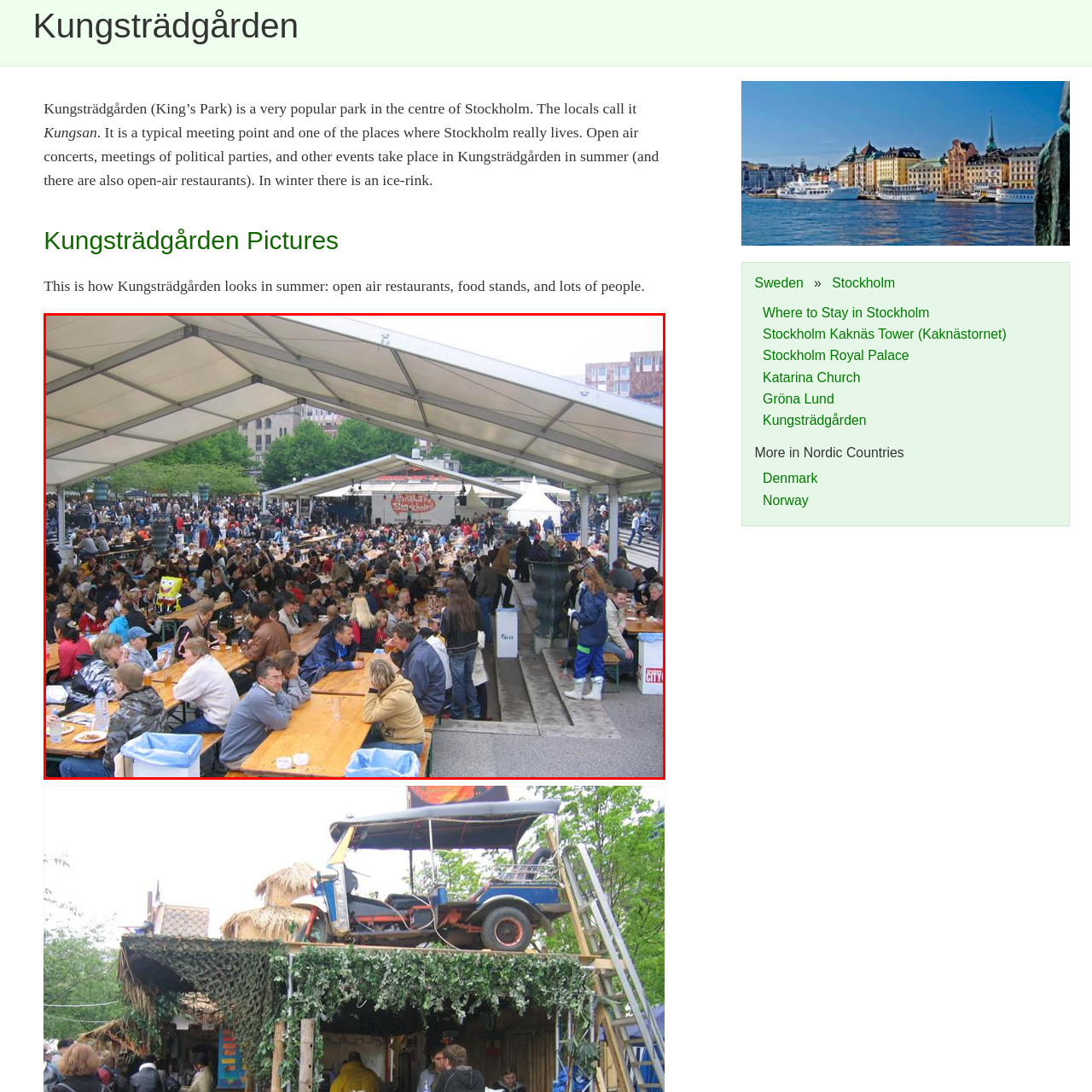Focus on the picture inside the red-framed area and provide a one-word or short phrase response to the following question:
What is the purpose of the stage in the background?

For ongoing festivities